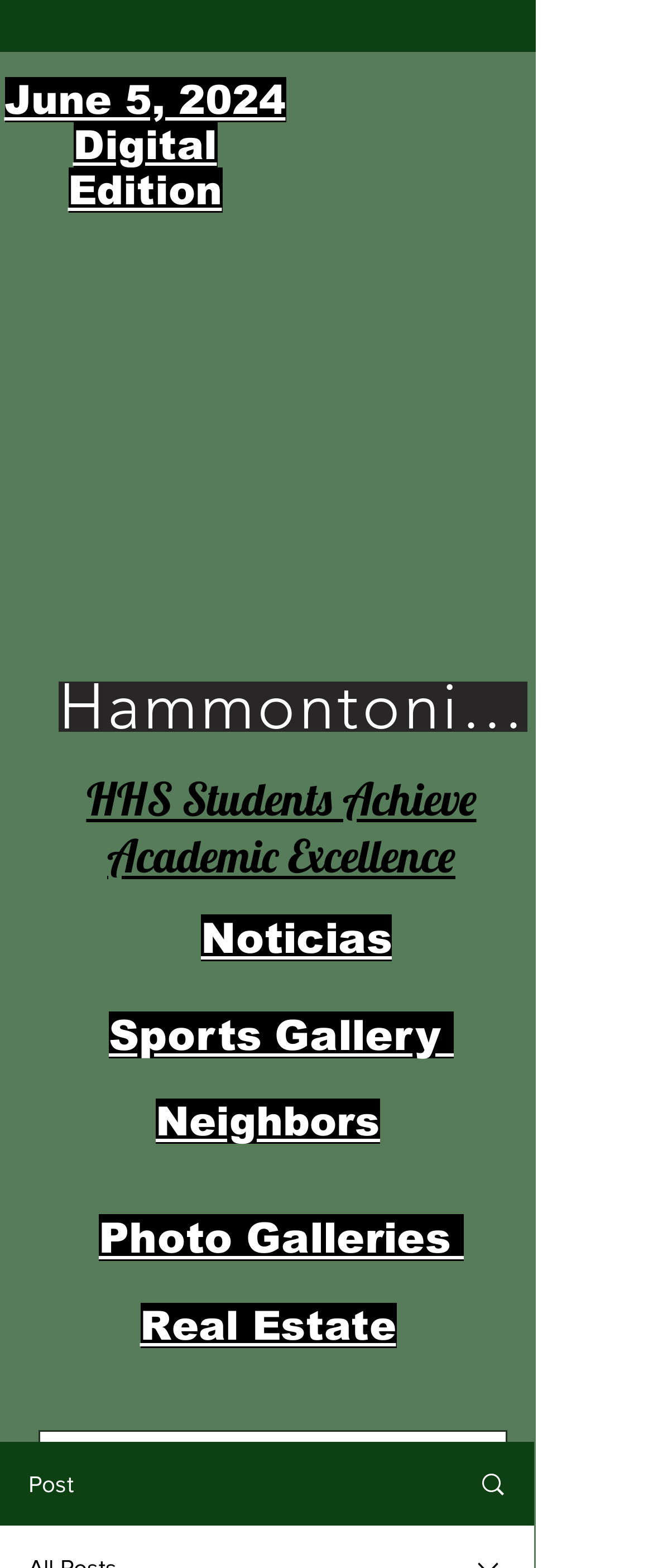Provide a short answer using a single word or phrase for the following question: 
What are the categories listed on the webpage?

HHS Students, Noticias, Sports Gallery, Neighbors, Photo Galleries, Real Estate